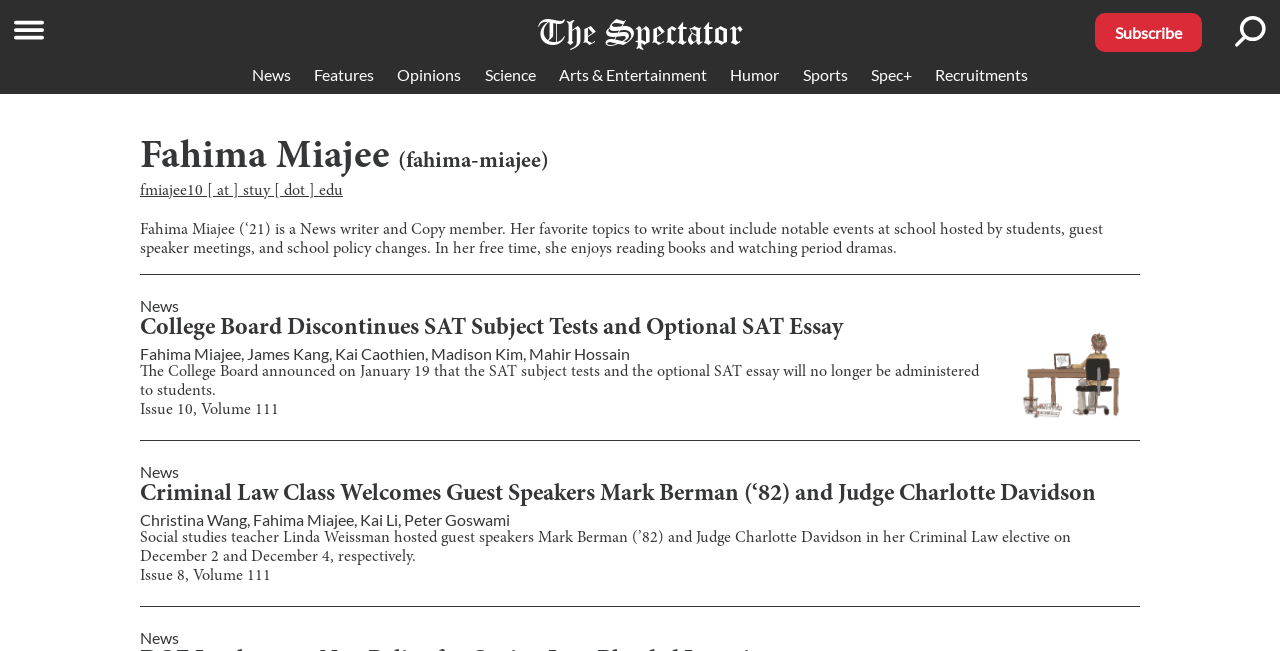Please give a succinct answer using a single word or phrase:
What is the topic of the first article?

College Board Discontinues SAT Subject Tests